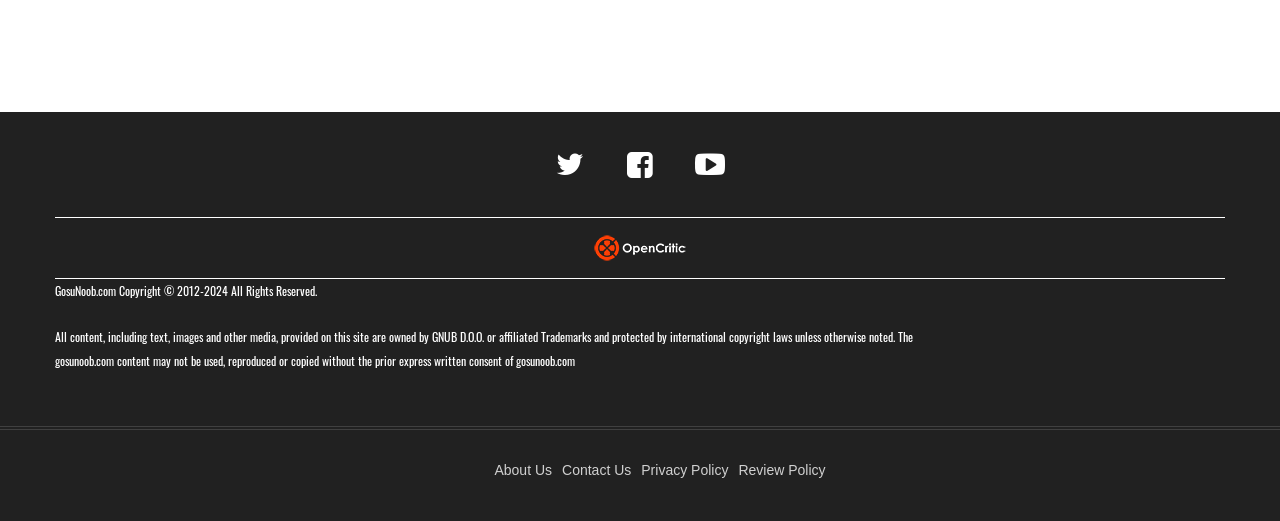What is the logo above the 'Visit Opencritic' link?
Please answer using one word or phrase, based on the screenshot.

Opencritic logo